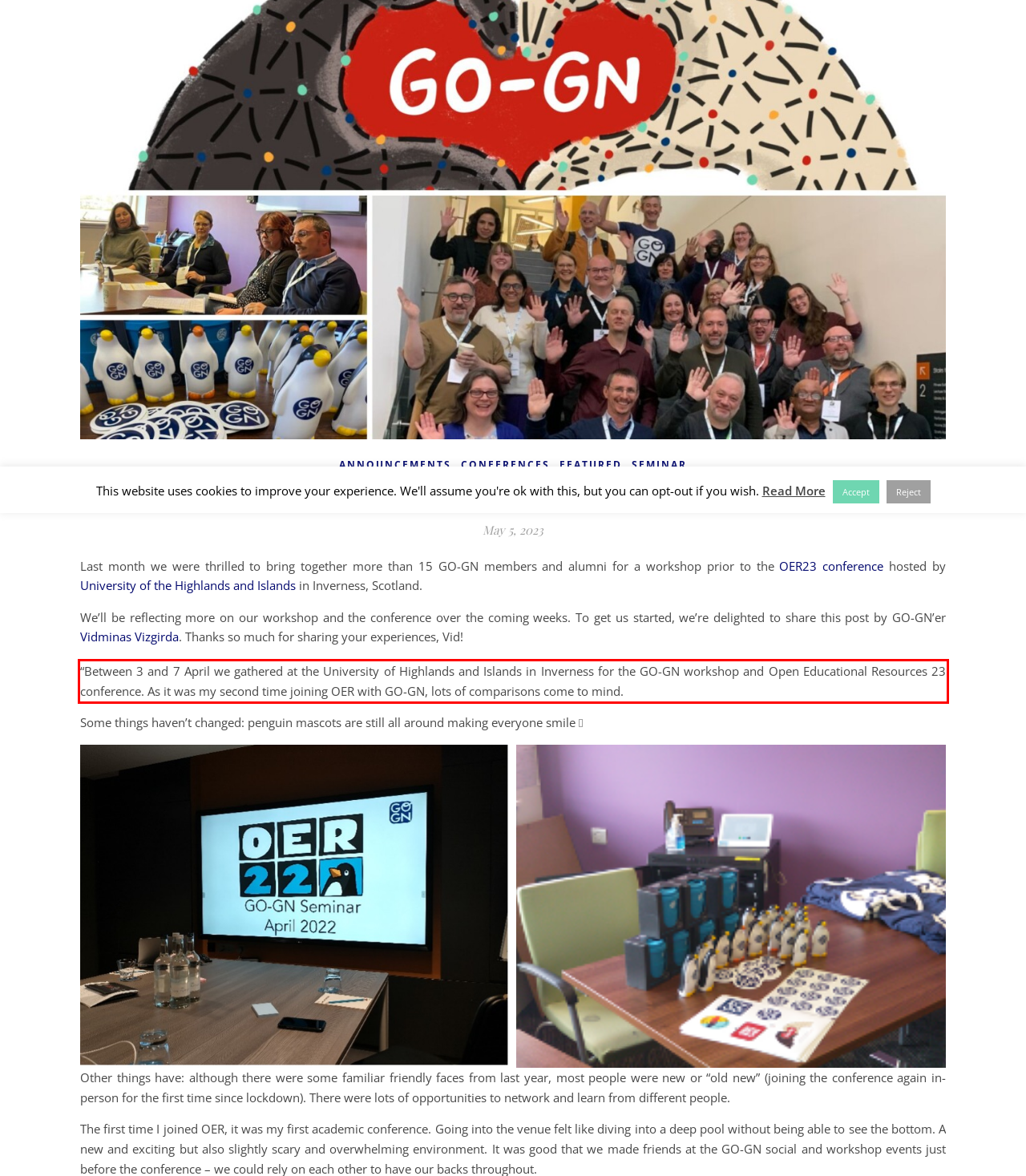Look at the webpage screenshot and recognize the text inside the red bounding box.

“Between 3 and 7 April we gathered at the University of Highlands and Islands in Inverness for the GO-GN workshop and Open Educational Resources 23 conference. As it was my second time joining OER with GO-GN, lots of comparisons come to mind.